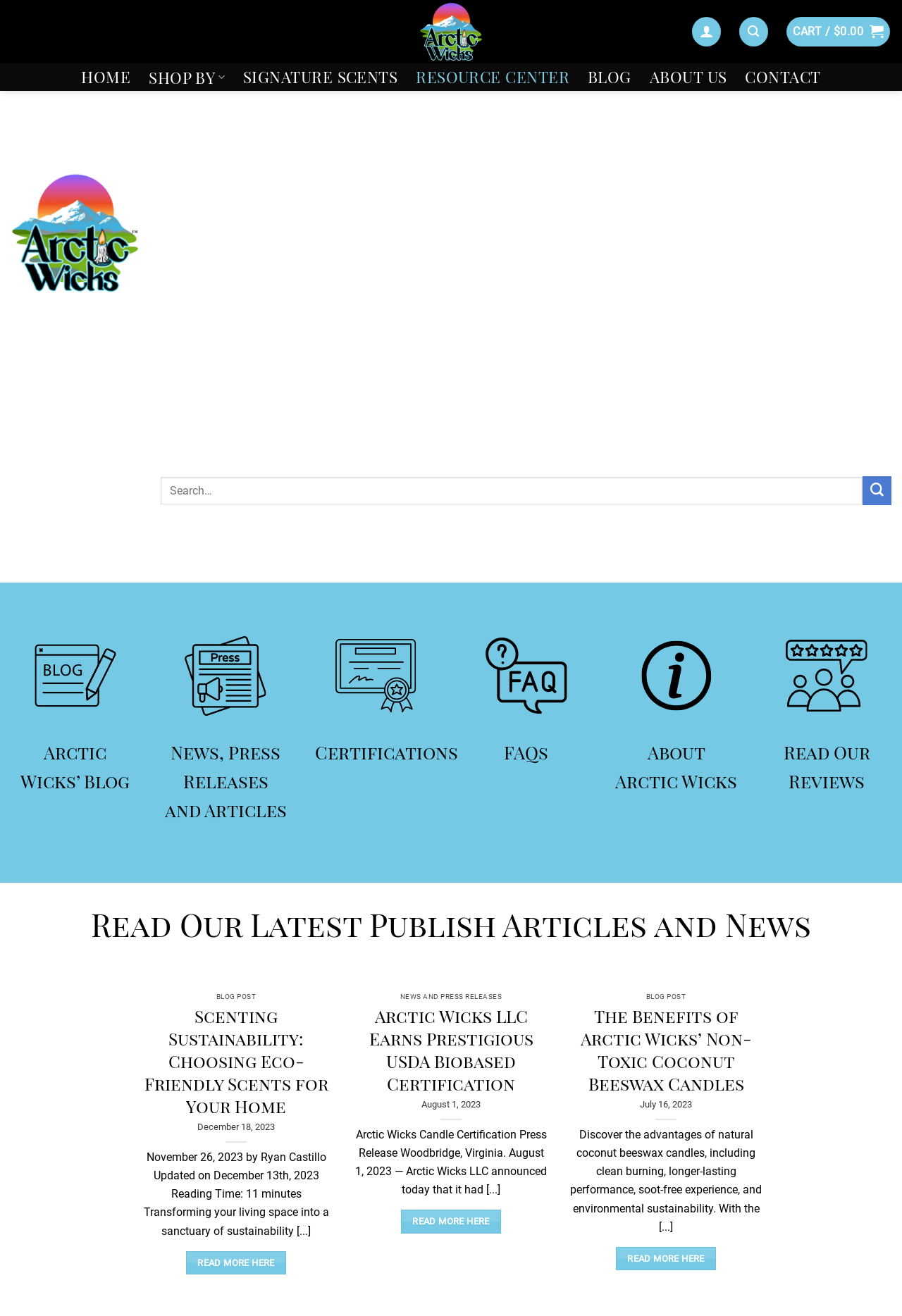Determine the bounding box coordinates for the element that should be clicked to follow this instruction: "Read Arctic Wicks’ Blog". The coordinates should be given as four float numbers between 0 and 1, in the format [left, top, right, bottom].

[0.023, 0.562, 0.144, 0.602]